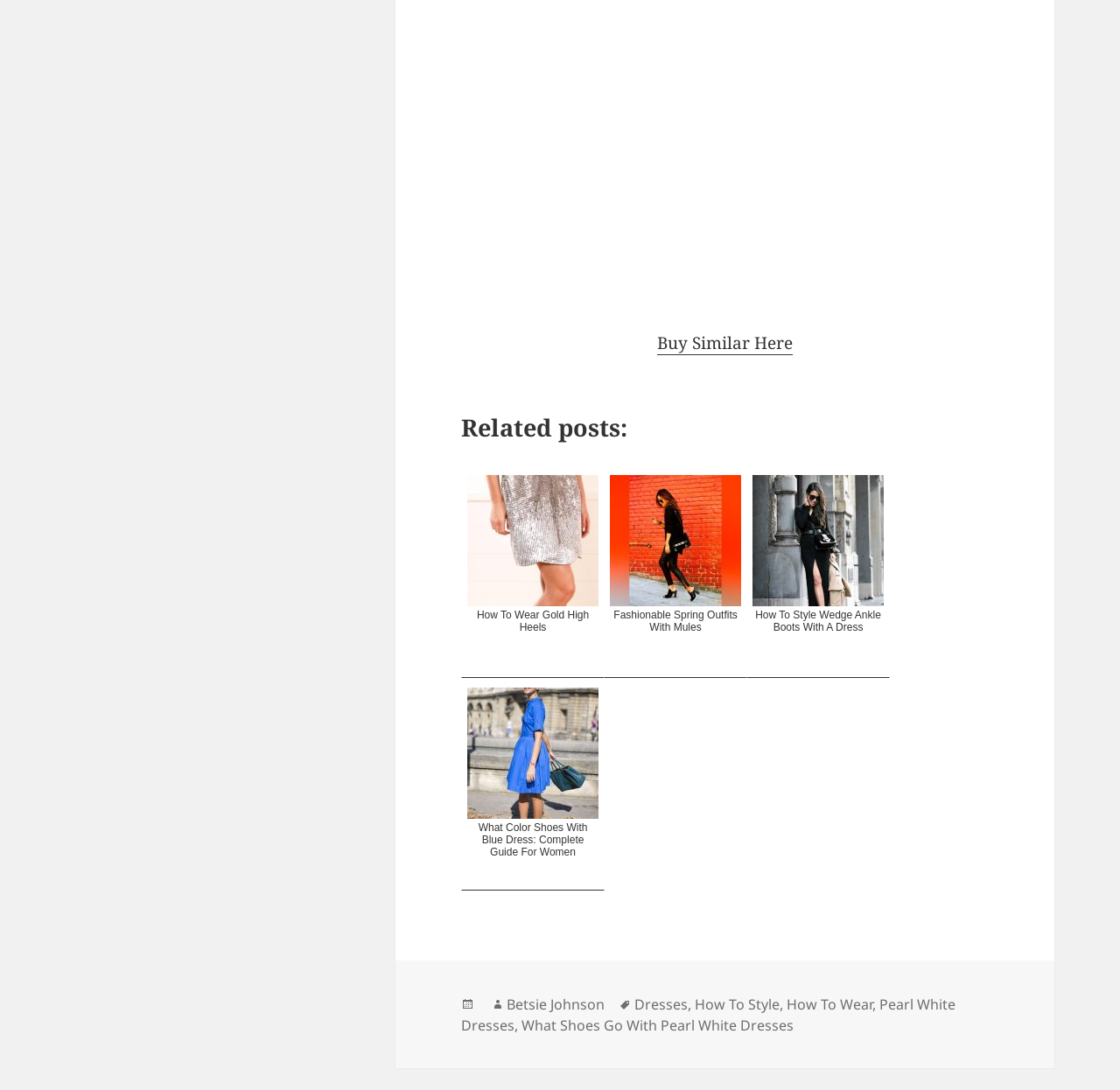Please find the bounding box coordinates of the element that needs to be clicked to perform the following instruction: "Check author 'Betsie Johnson'". The bounding box coordinates should be four float numbers between 0 and 1, represented as [left, top, right, bottom].

[0.452, 0.912, 0.54, 0.931]